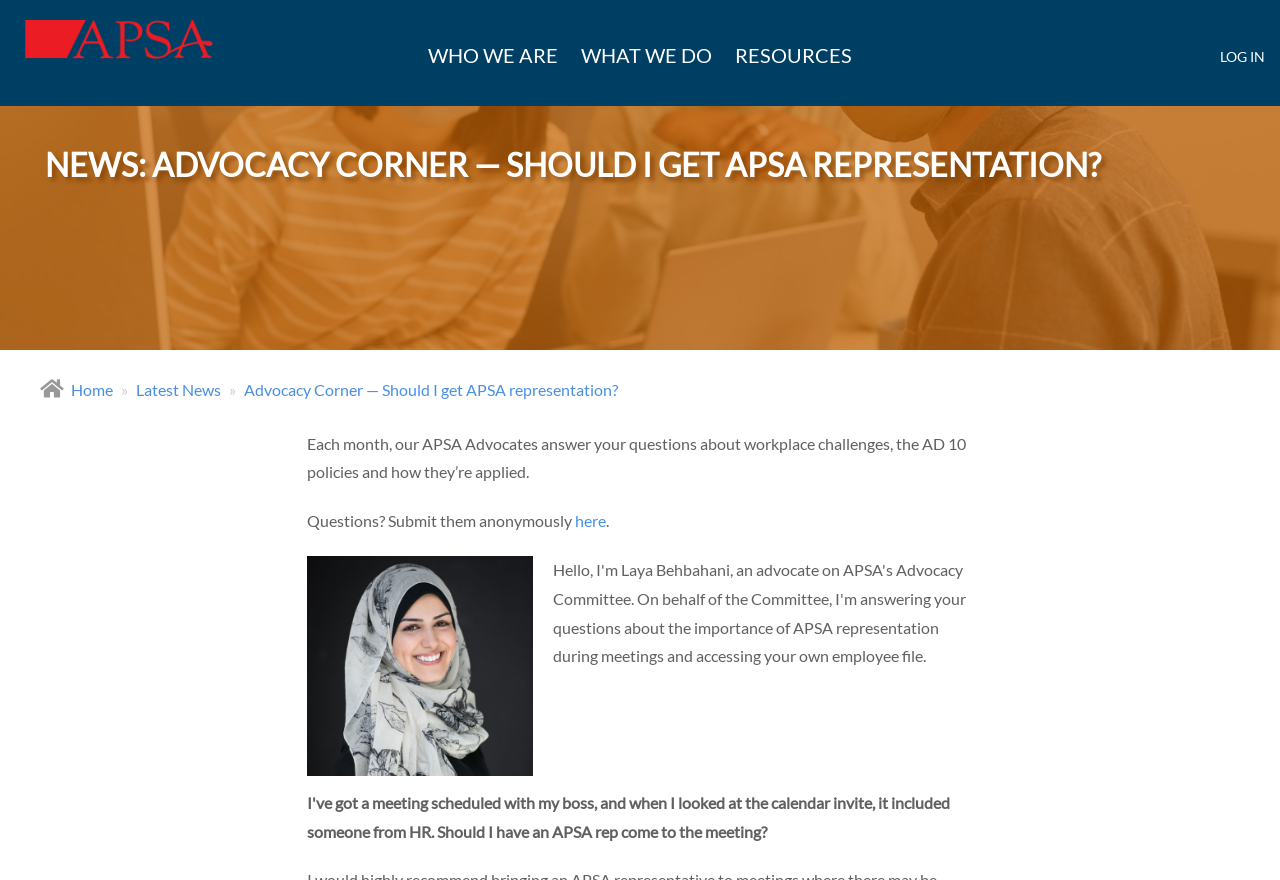Pinpoint the bounding box coordinates of the element to be clicked to execute the instruction: "Read the latest news".

[0.106, 0.432, 0.173, 0.453]